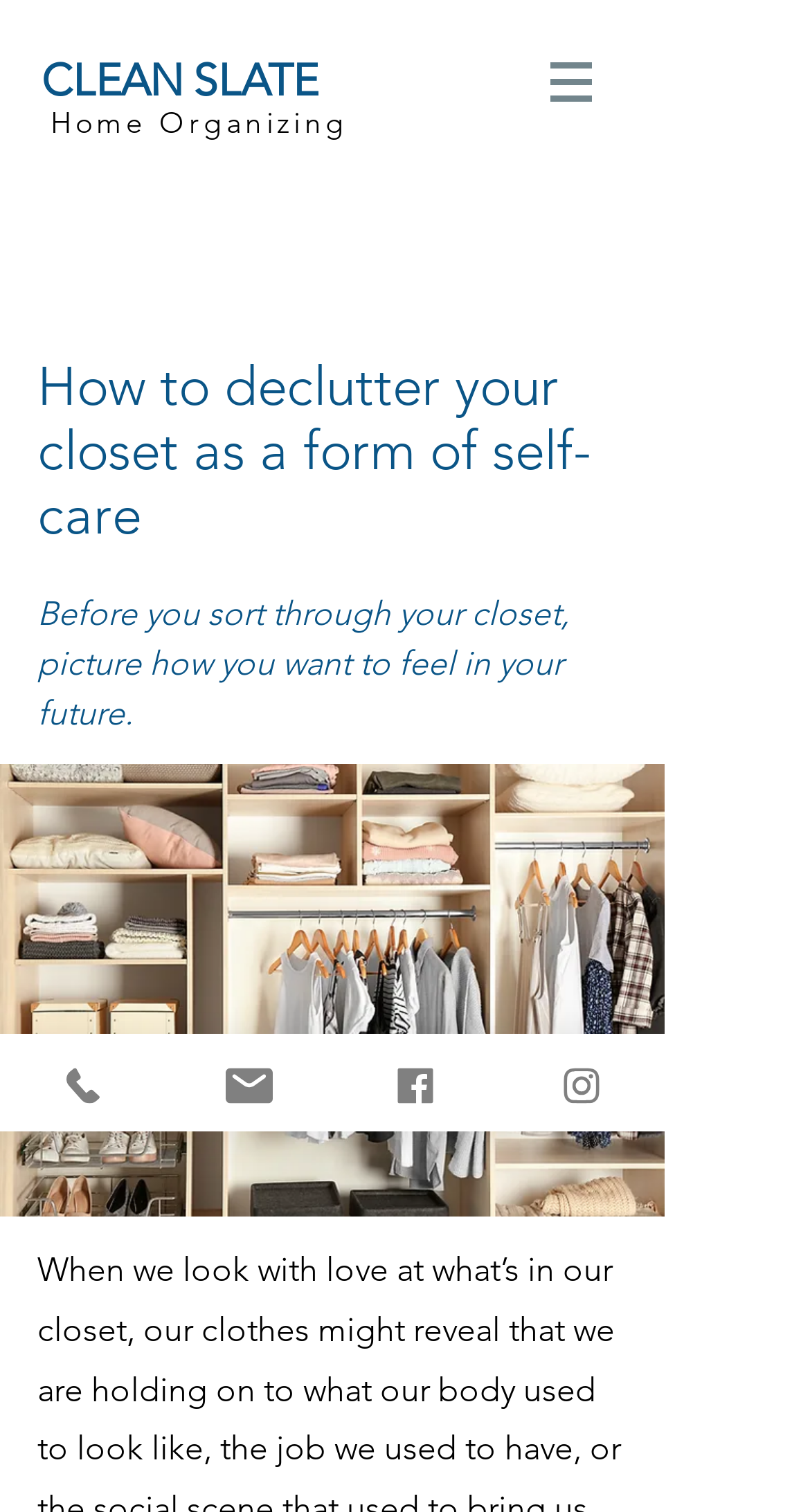What is the theme of the webpage?
From the details in the image, provide a complete and detailed answer to the question.

The webpage appears to be focused on decluttering and self-care, as evident from the heading 'How to declutter your closet as a form of self-care' and the content that talks about making space for a new version of oneself.